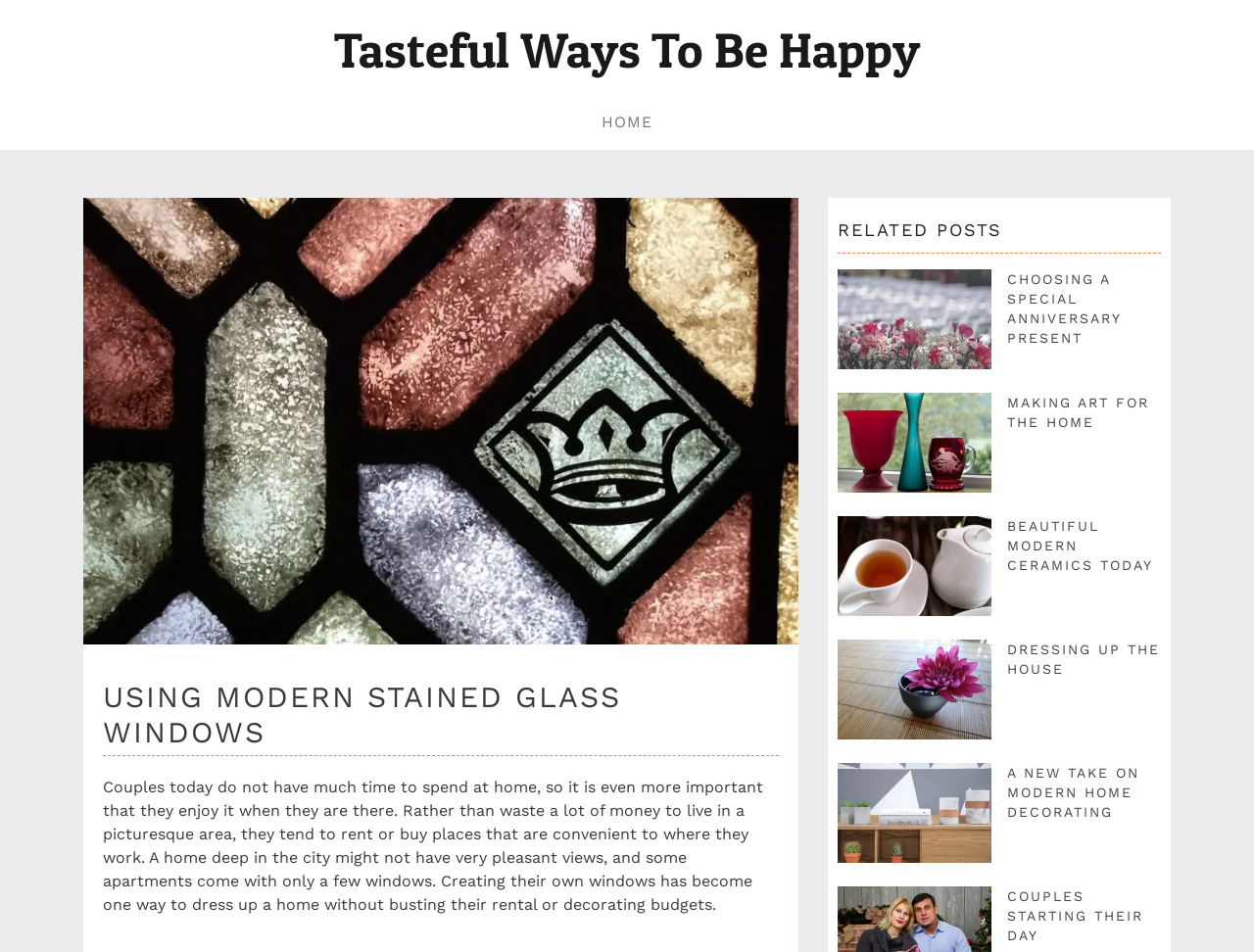Using the description "Making Art For The Home", locate and provide the bounding box of the UI element.

[0.803, 0.414, 0.916, 0.451]